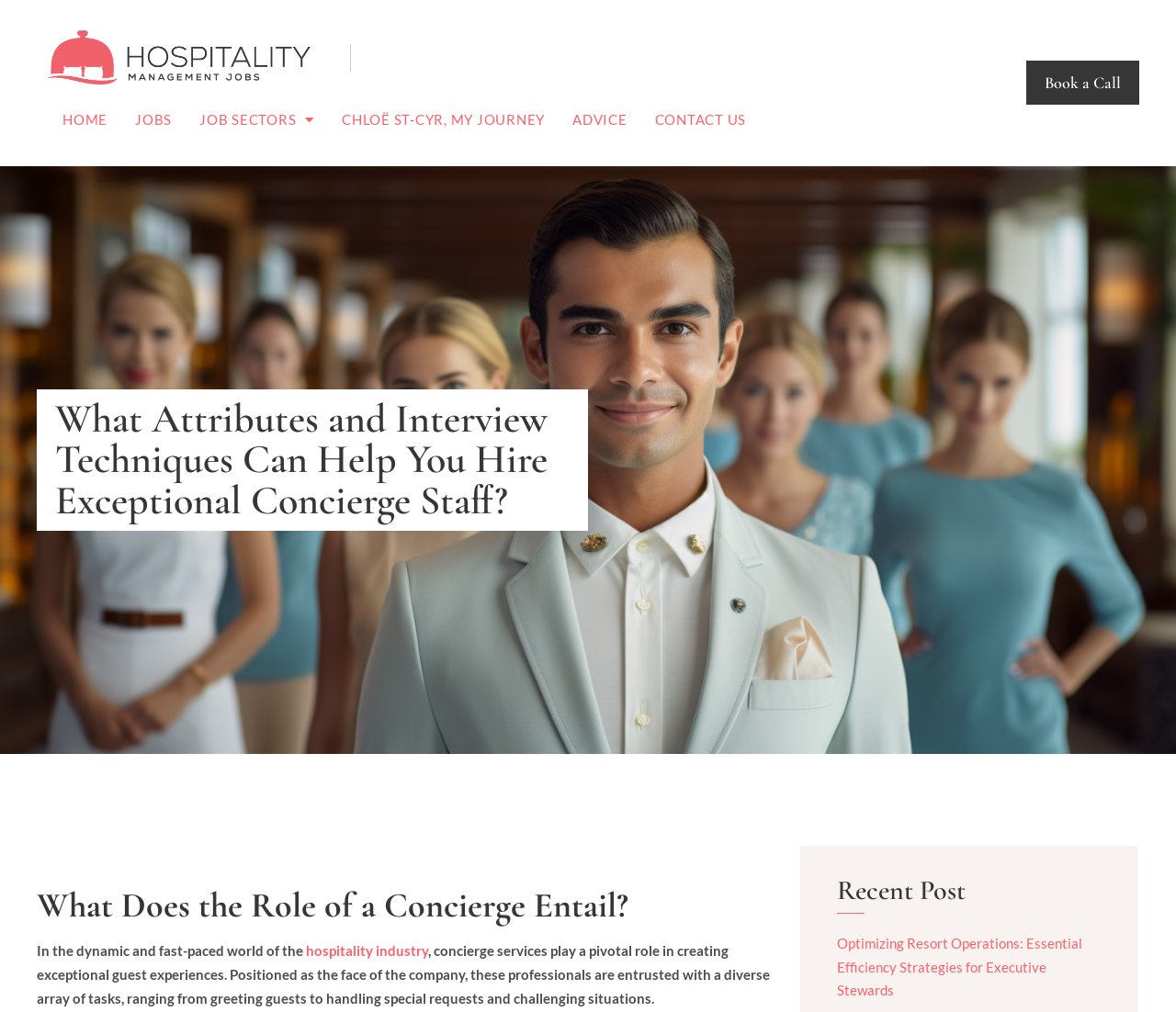What is the title of the recent post?
Please use the image to provide an in-depth answer to the question.

The title of the recent post is mentioned in the heading element with bounding box coordinates [0.712, 0.921, 0.936, 0.991] as 'Optimizing Resort Operations: Essential Efficiency Strategies for Executive Stewards'.